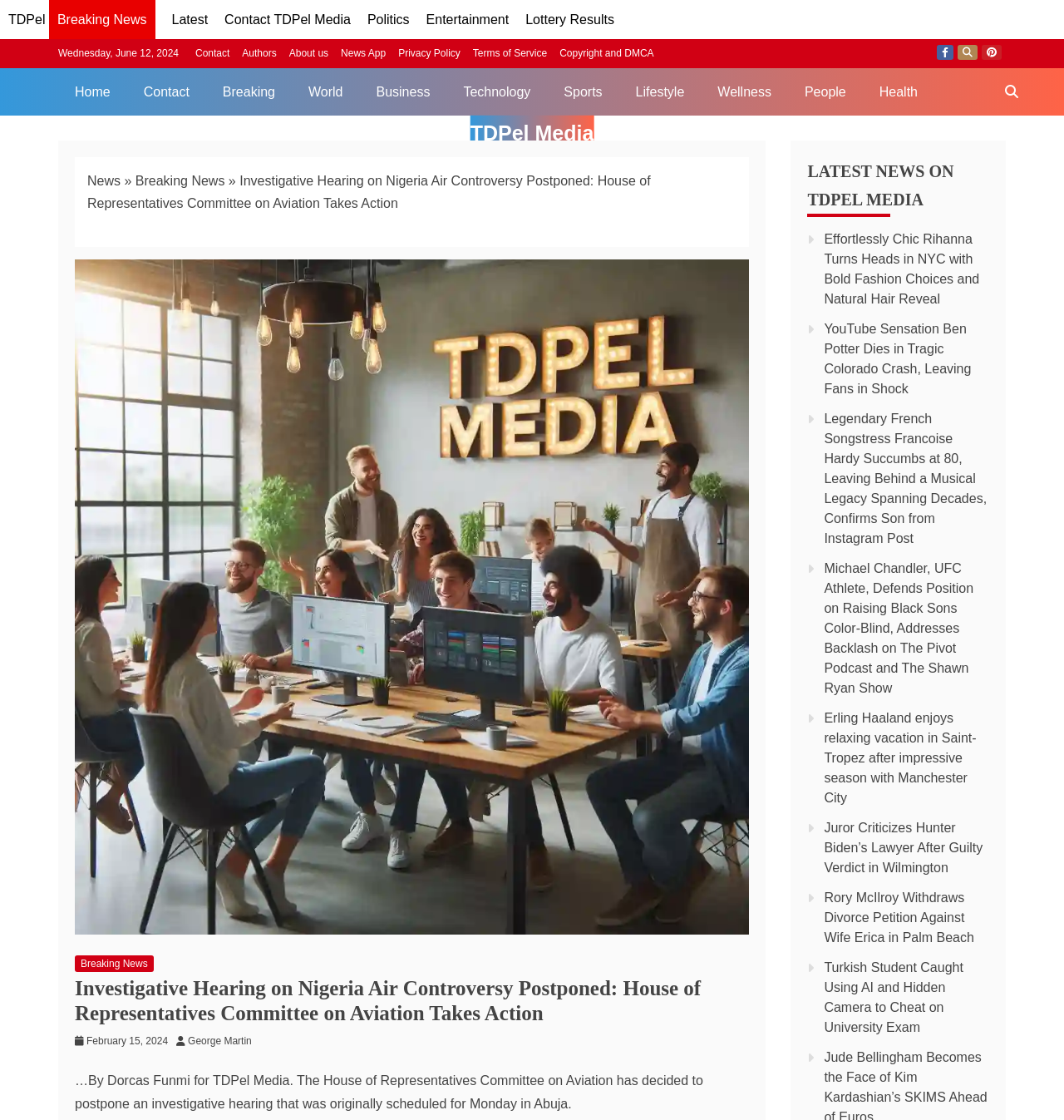Please identify the bounding box coordinates of where to click in order to follow the instruction: "View the 'Investigative Hearing on Nigeria Air Controversy Postponed' news article".

[0.07, 0.155, 0.611, 0.188]